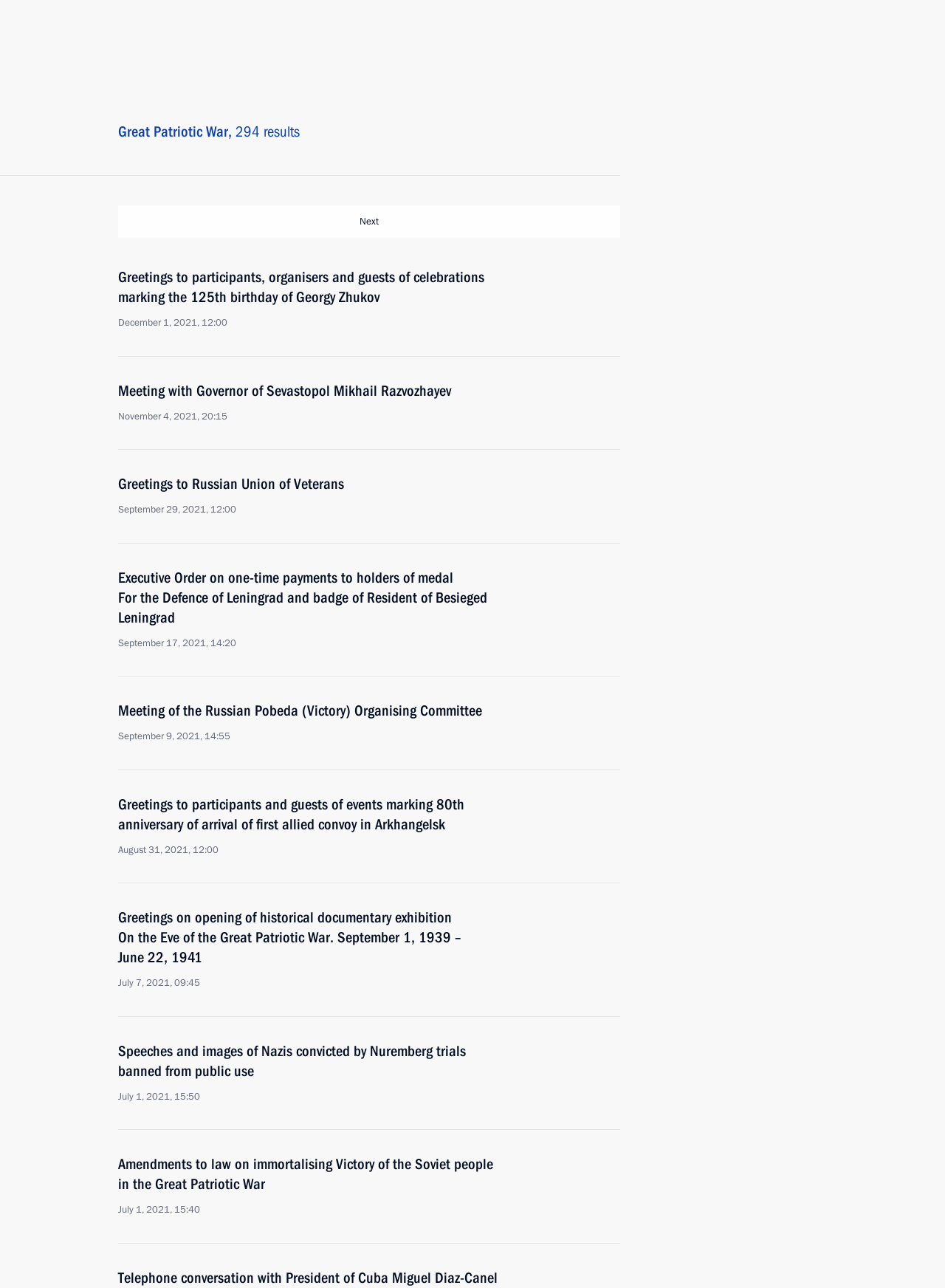Determine the bounding box coordinates for the HTML element mentioned in the following description: "title="Press Esc to close"". The coordinates should be a list of four floats ranging from 0 to 1, represented as [left, top, right, bottom].

[0.689, 0.059, 0.735, 0.093]